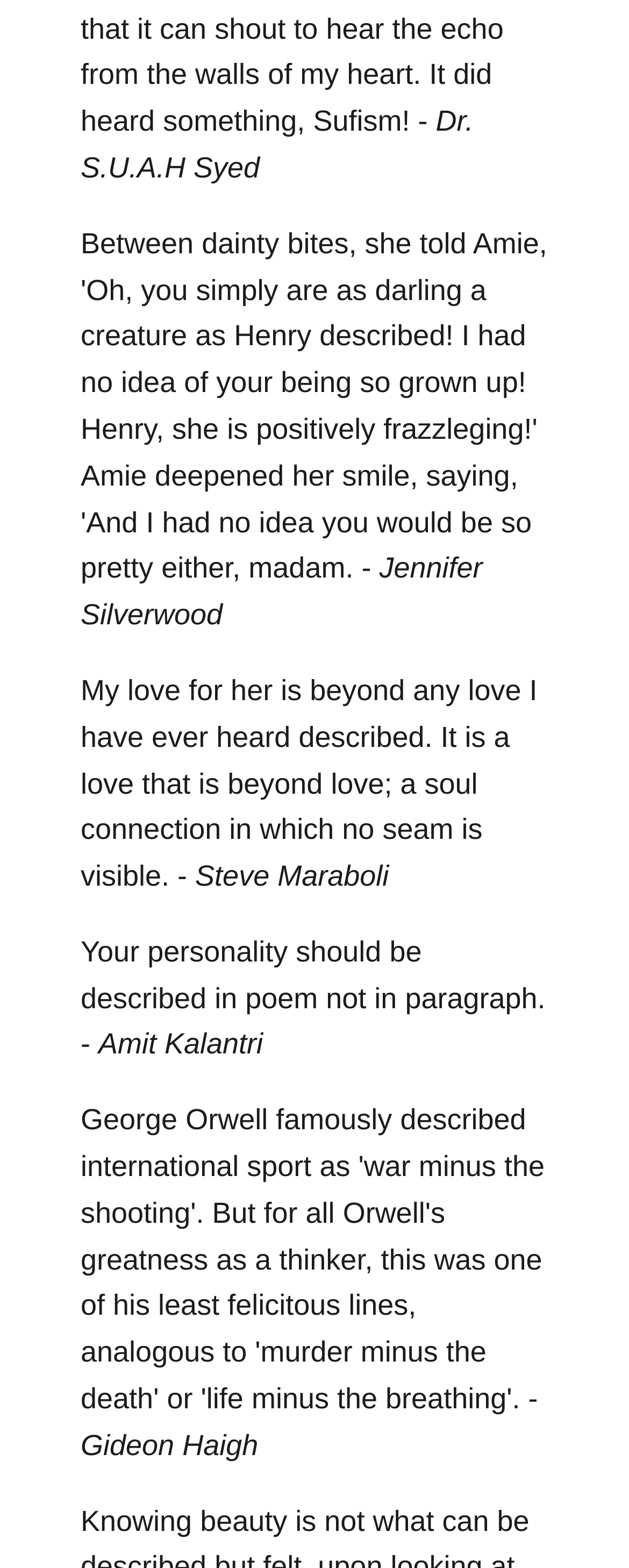Find and indicate the bounding box coordinates of the region you should select to follow the given instruction: "access 44.1 khz".

None